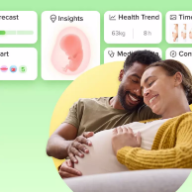What type of features are displayed in the upper part of the image?
Please provide a single word or phrase answer based on the image.

Baby tracking application features